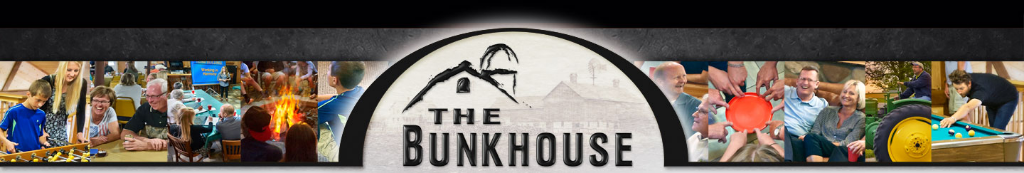Answer the following in one word or a short phrase: 
What activities are shown in the image?

Games, meals, pool, frisbee